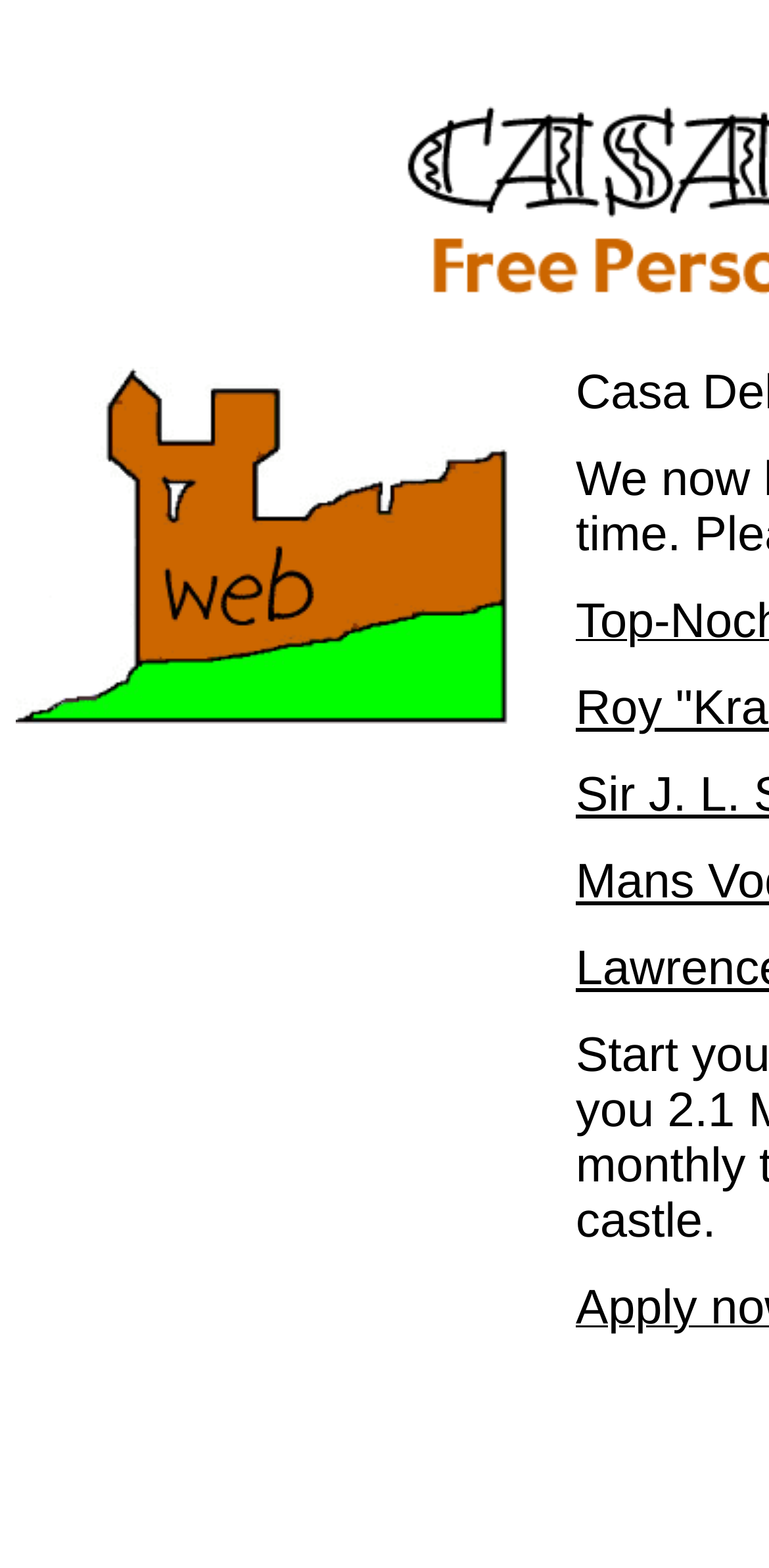How many columns are in the table layout?
Refer to the screenshot and respond with a concise word or phrase.

2